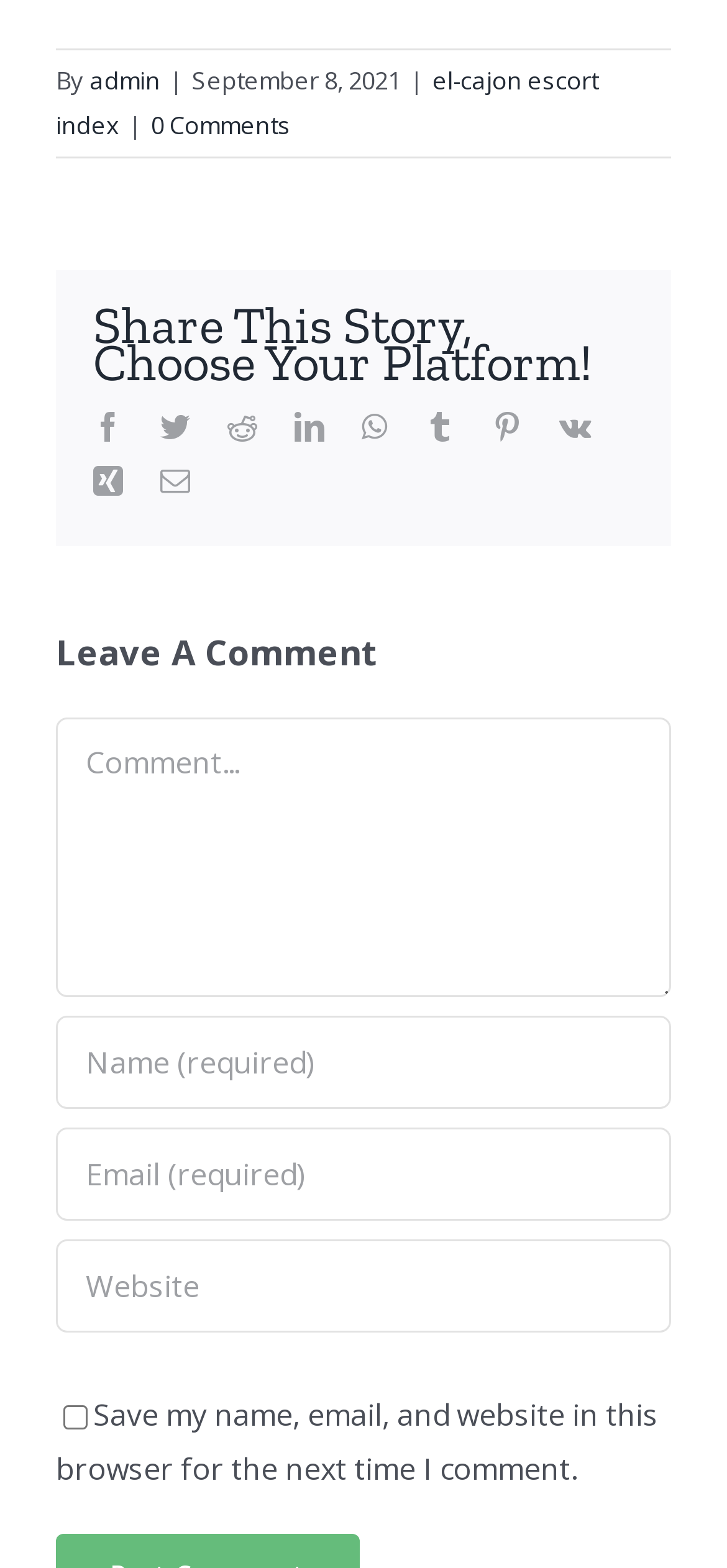Locate the bounding box coordinates of the clickable area needed to fulfill the instruction: "Check the save my name checkbox".

[0.087, 0.897, 0.121, 0.912]